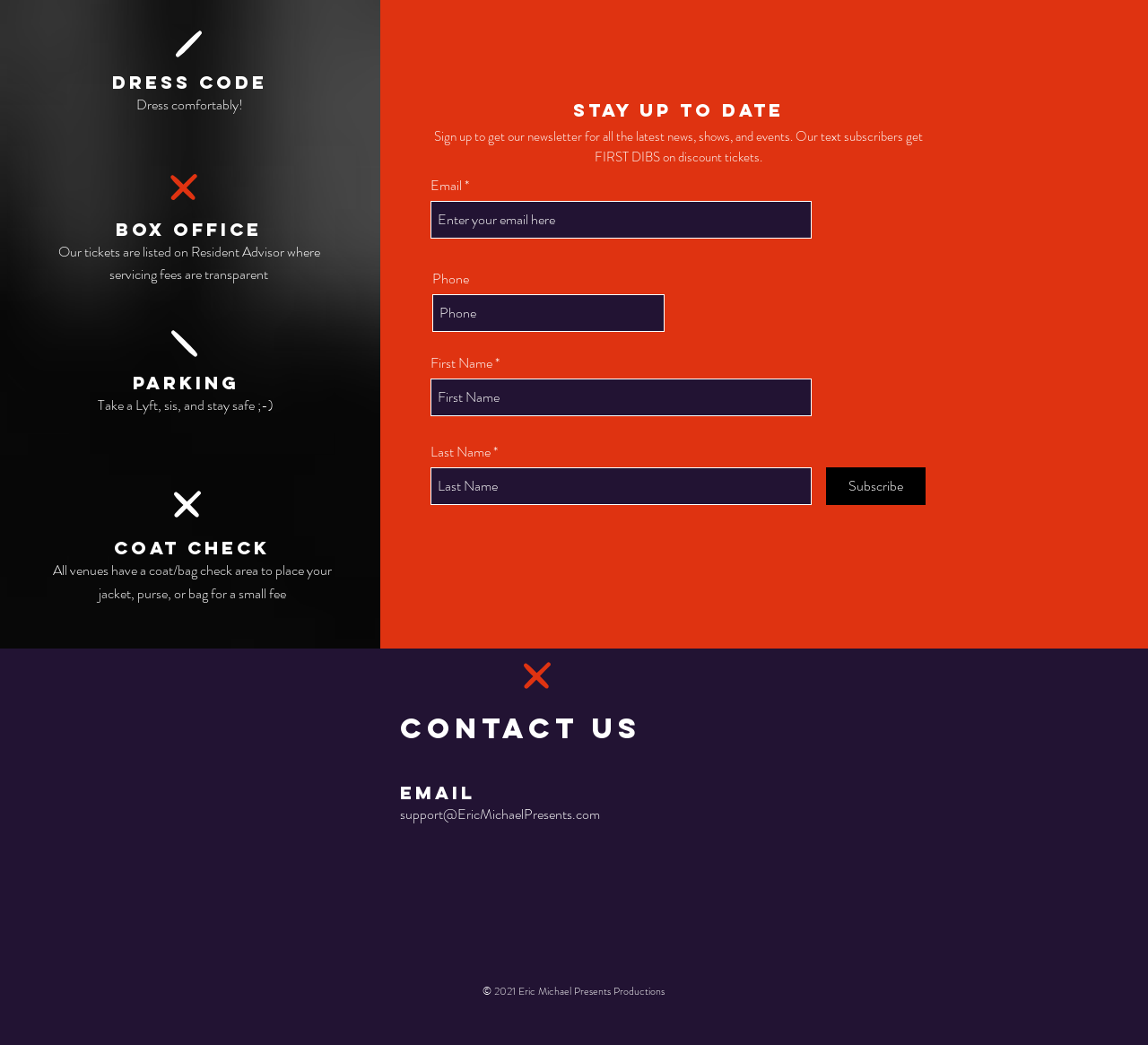Respond to the following question with a brief word or phrase:
What is the contact email?

support@EricMichaelPresents.com